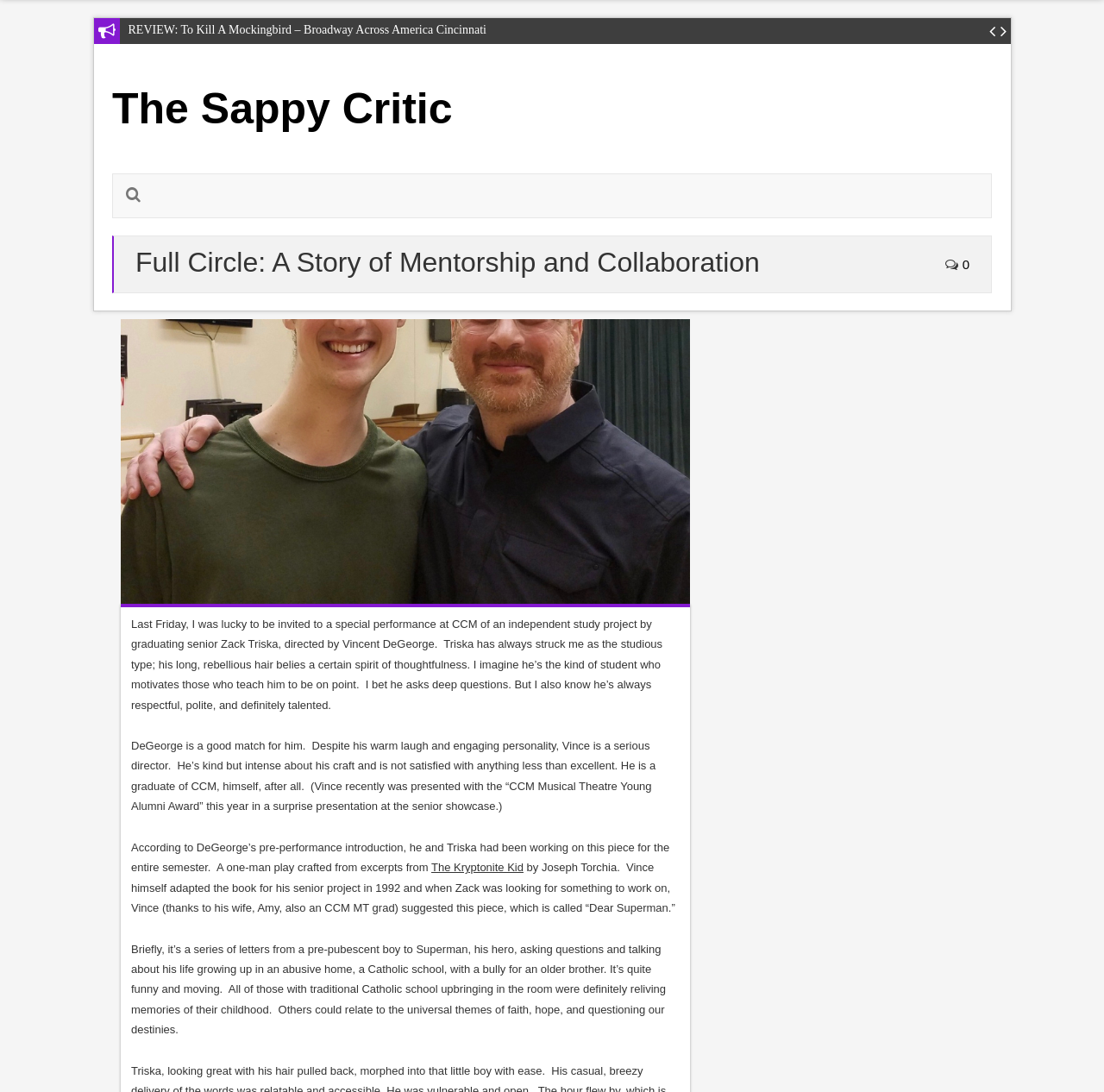Using the image as a reference, answer the following question in as much detail as possible:
What is the name of the graduating senior?

The name of the graduating senior is mentioned in the text as 'Zack Triska', who is the student who worked on an independent study project under the direction of Vincent DeGeorge.